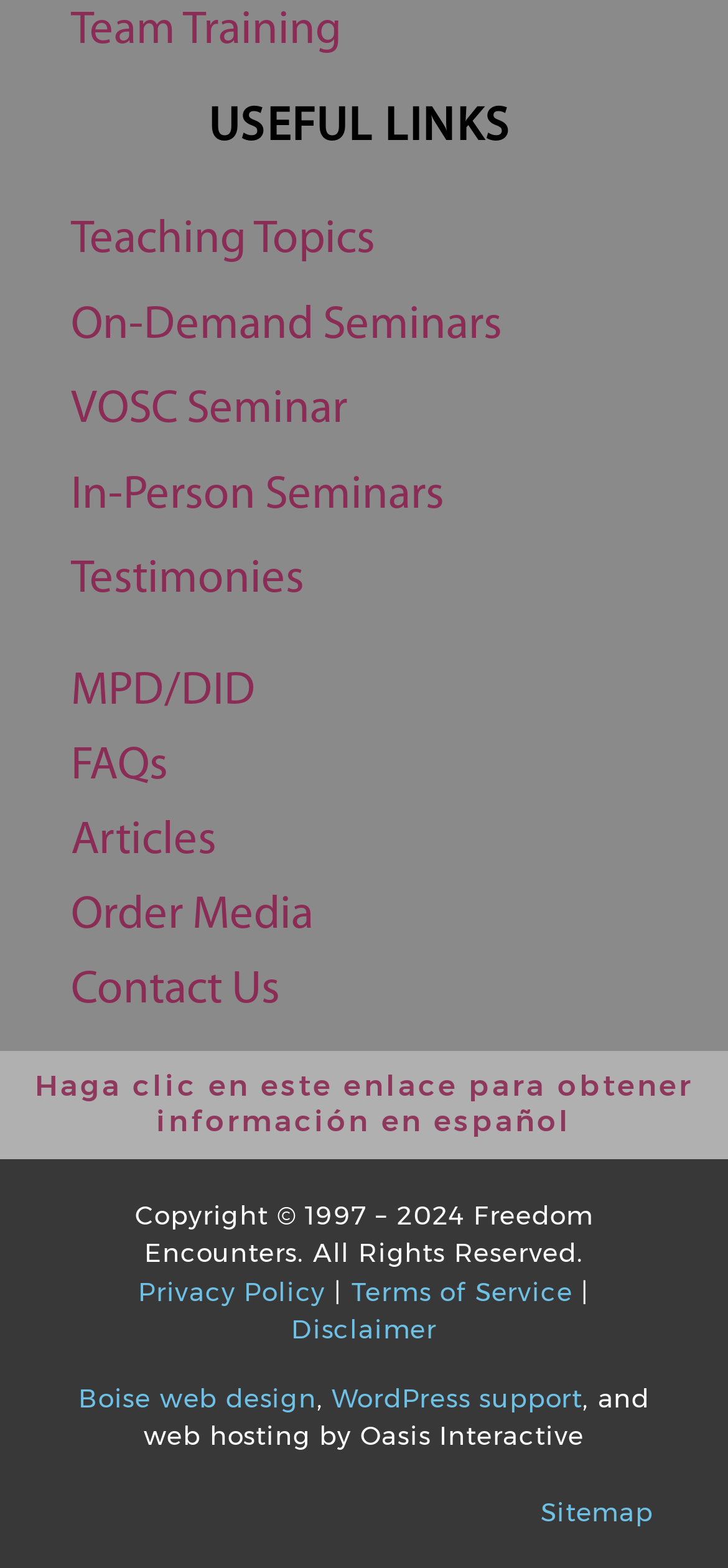Please provide the bounding box coordinates for the UI element as described: "Boise web design". The coordinates must be four floats between 0 and 1, represented as [left, top, right, bottom].

[0.108, 0.882, 0.435, 0.901]